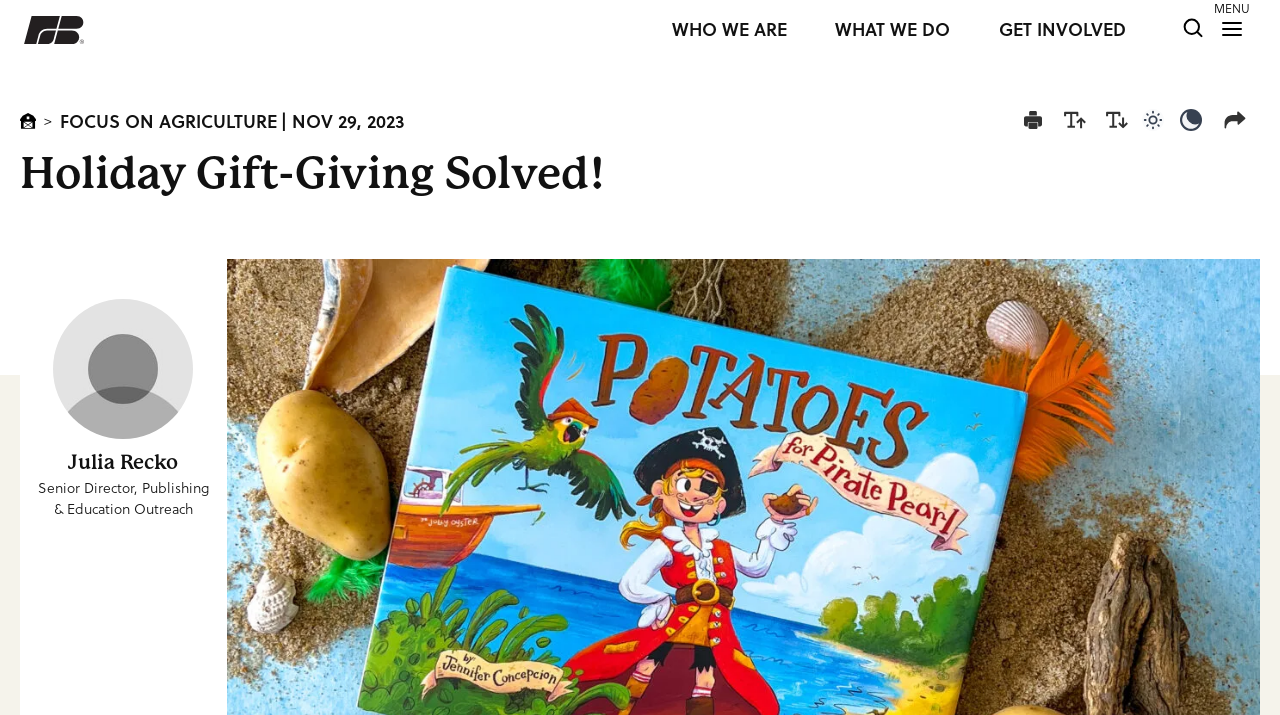Find the bounding box coordinates for the element that must be clicked to complete the instruction: "Click on FOCUS ON AGRICULTURE". The coordinates should be four float numbers between 0 and 1, indicated as [left, top, right, bottom].

[0.047, 0.149, 0.216, 0.187]